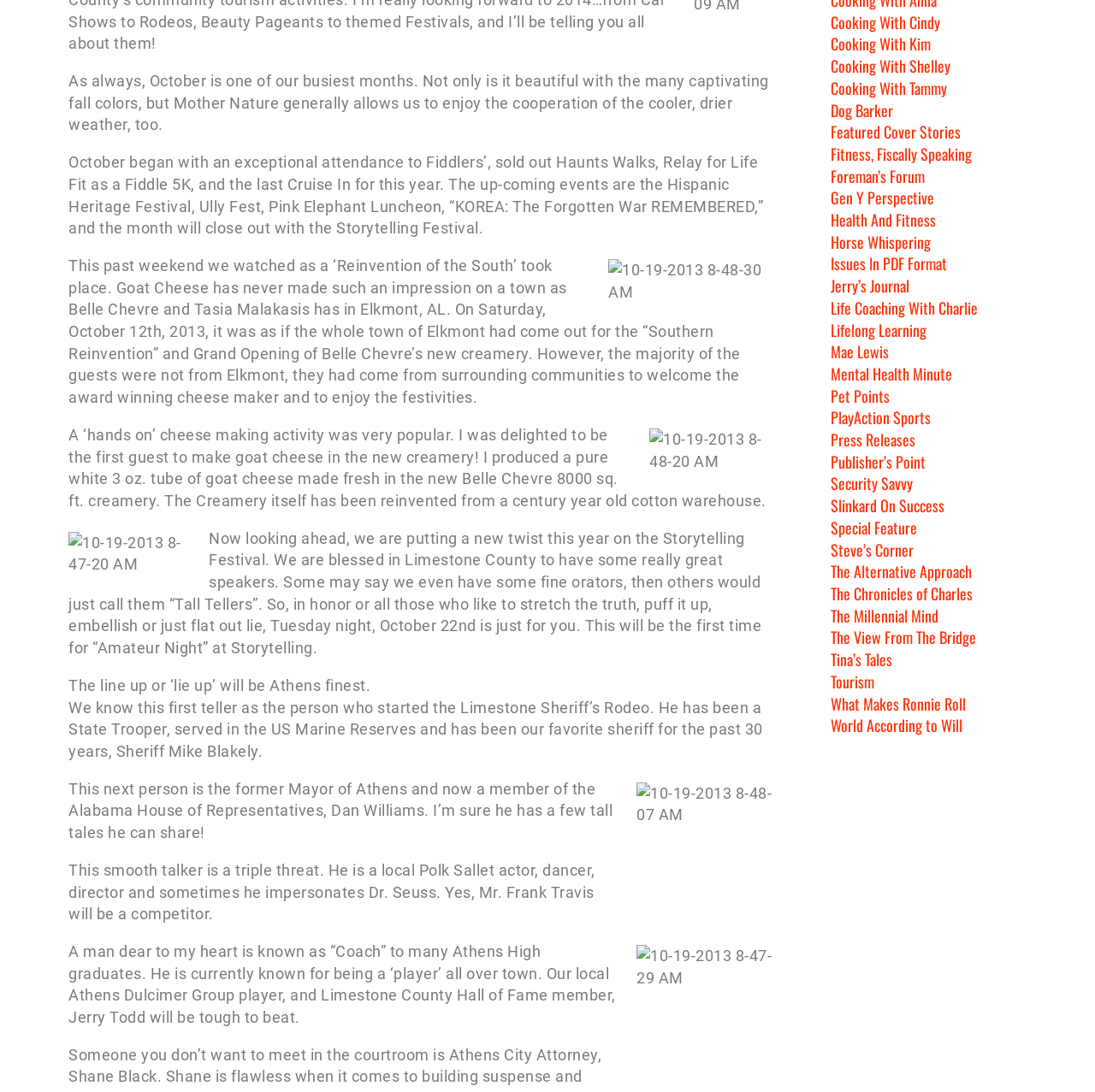Using the provided description: "Lifelong Learning", find the bounding box coordinates of the corresponding UI element. The output should be four float numbers between 0 and 1, in the format [left, top, right, bottom].

[0.759, 0.292, 0.846, 0.312]